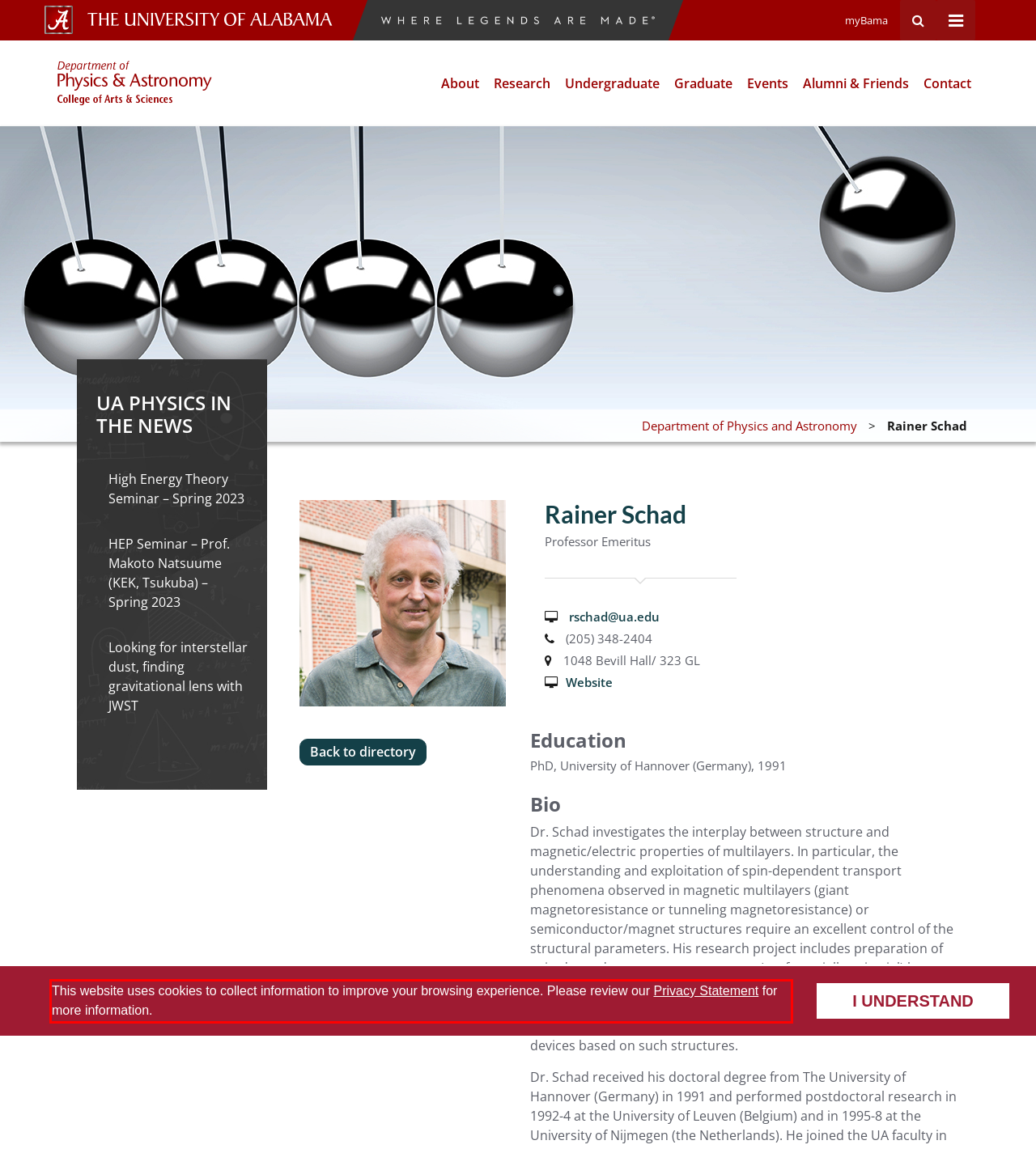Analyze the screenshot of the webpage that features a red bounding box and recognize the text content enclosed within this red bounding box.

This website uses cookies to collect information to improve your browsing experience. Please review our Privacy Statement for more information.